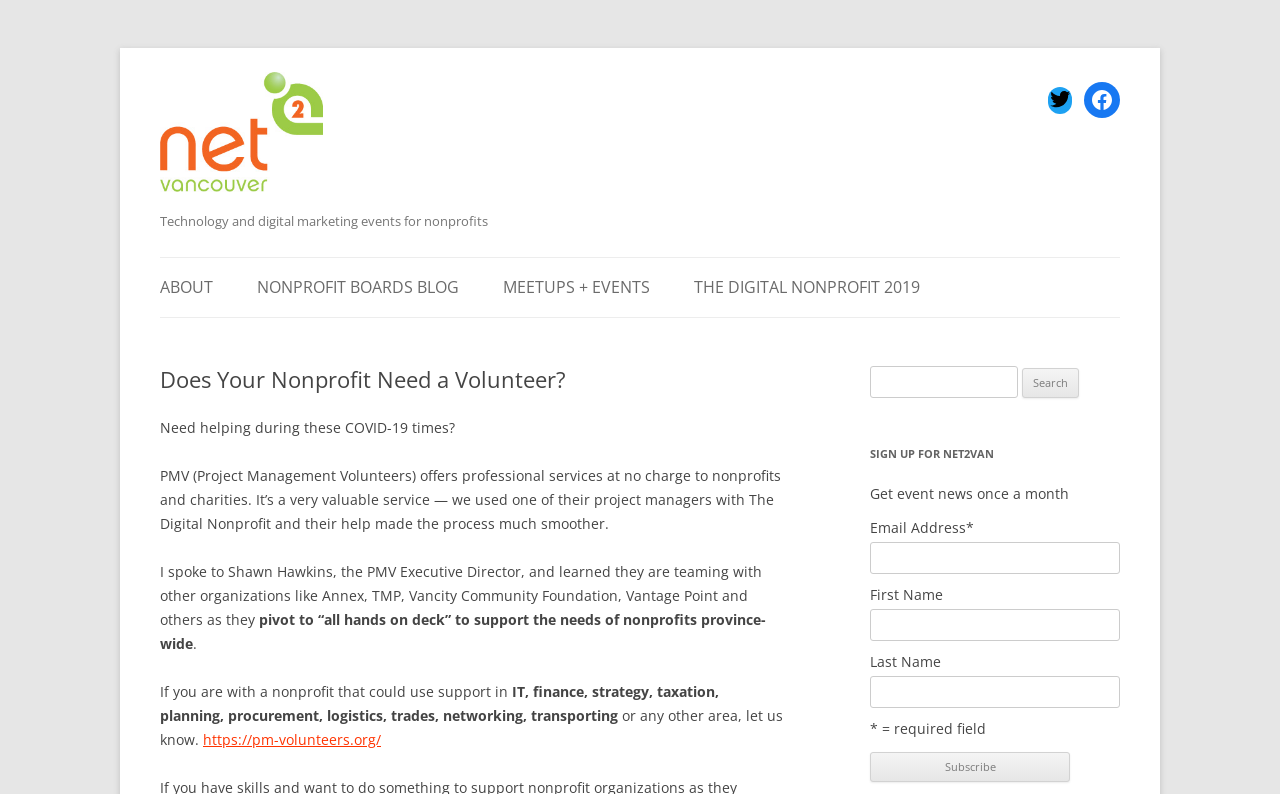Locate the bounding box coordinates of the area where you should click to accomplish the instruction: "Read about nonprofit boards".

[0.201, 0.325, 0.359, 0.399]